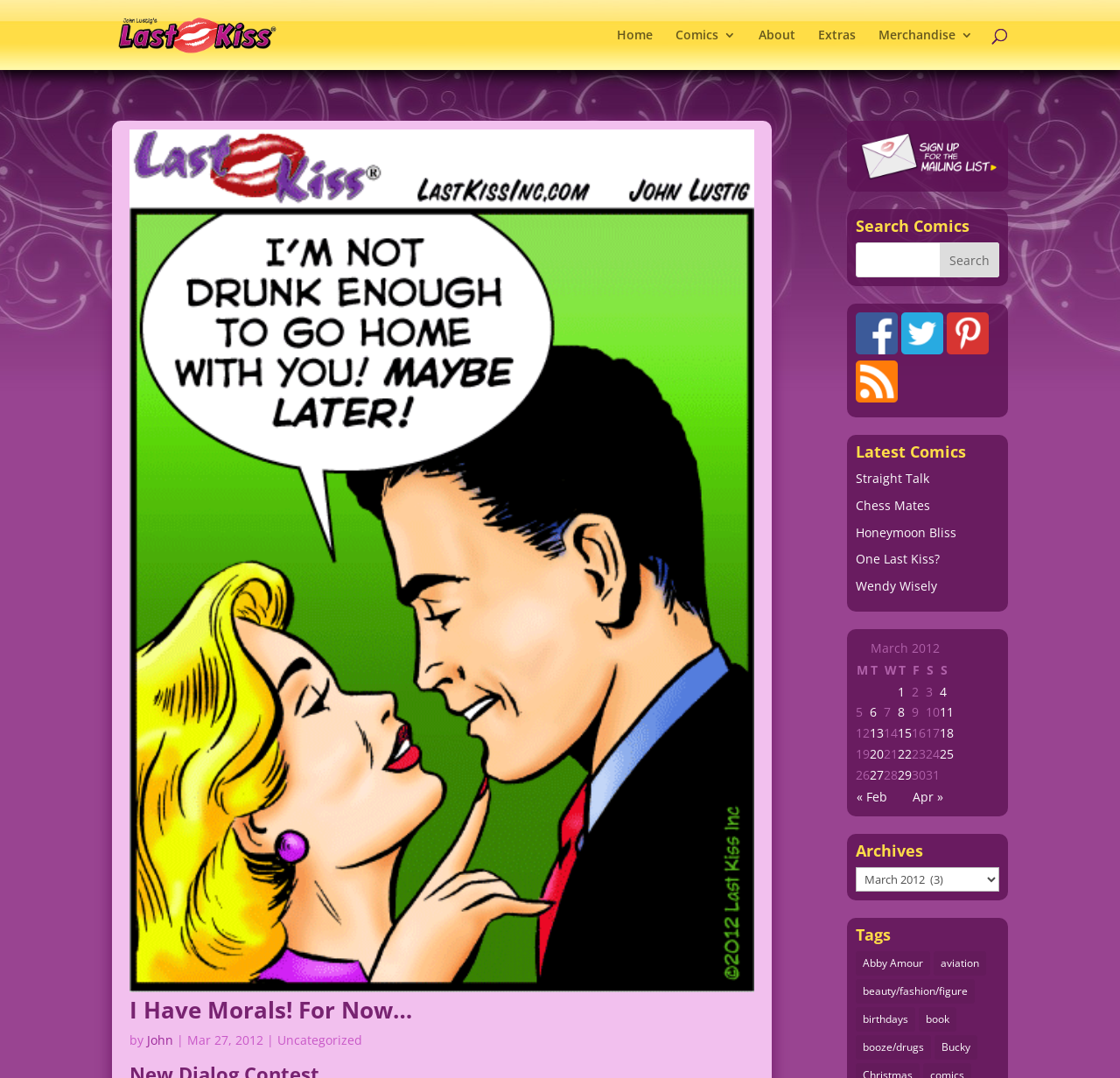Find the bounding box coordinates for the area that must be clicked to perform this action: "Click on the 'Last Kiss' link".

[0.103, 0.023, 0.249, 0.039]